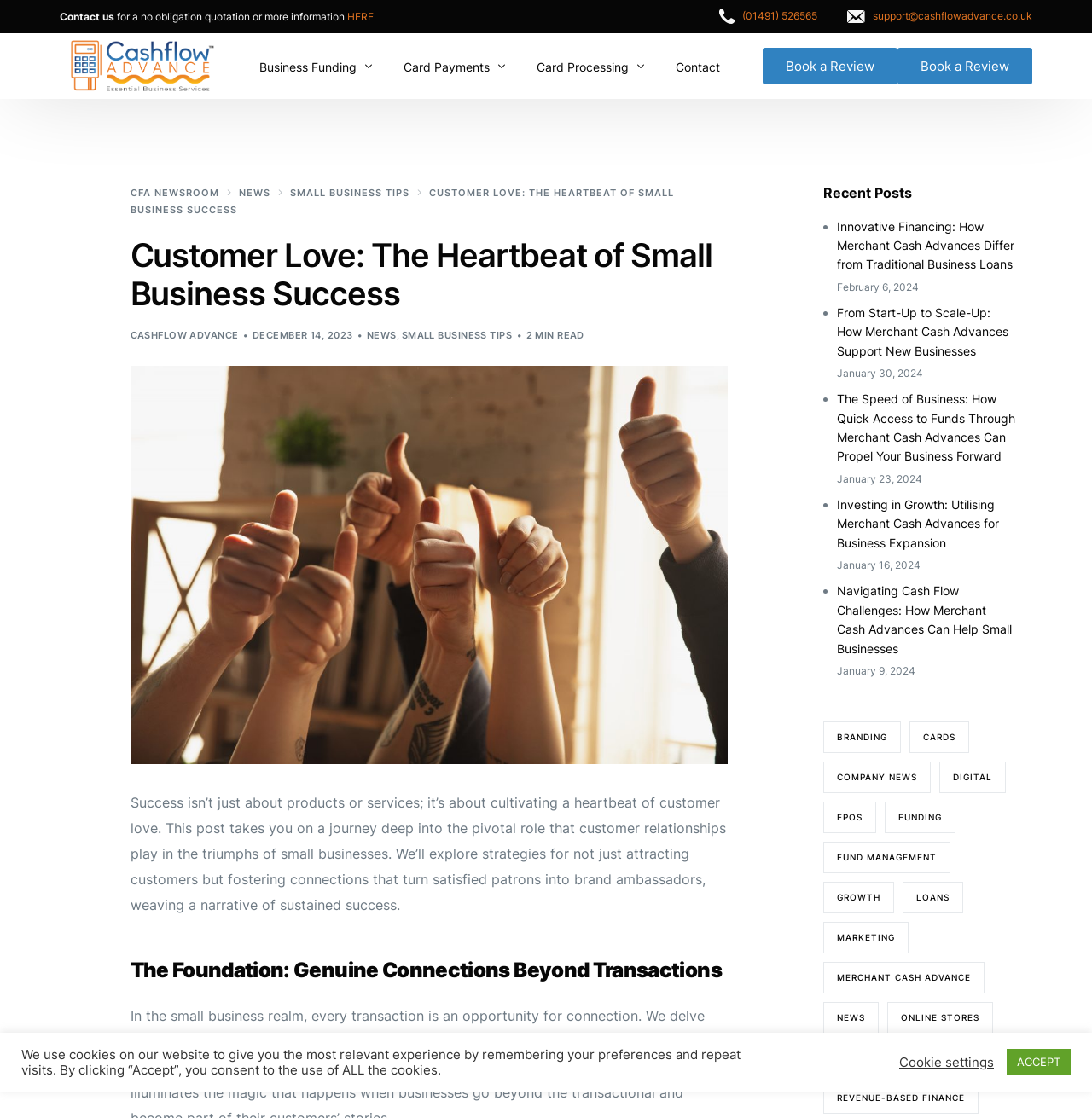Identify the bounding box coordinates for the UI element described as follows: "Drip Tip User Guide". Ensure the coordinates are four float numbers between 0 and 1, formatted as [left, top, right, bottom].

None